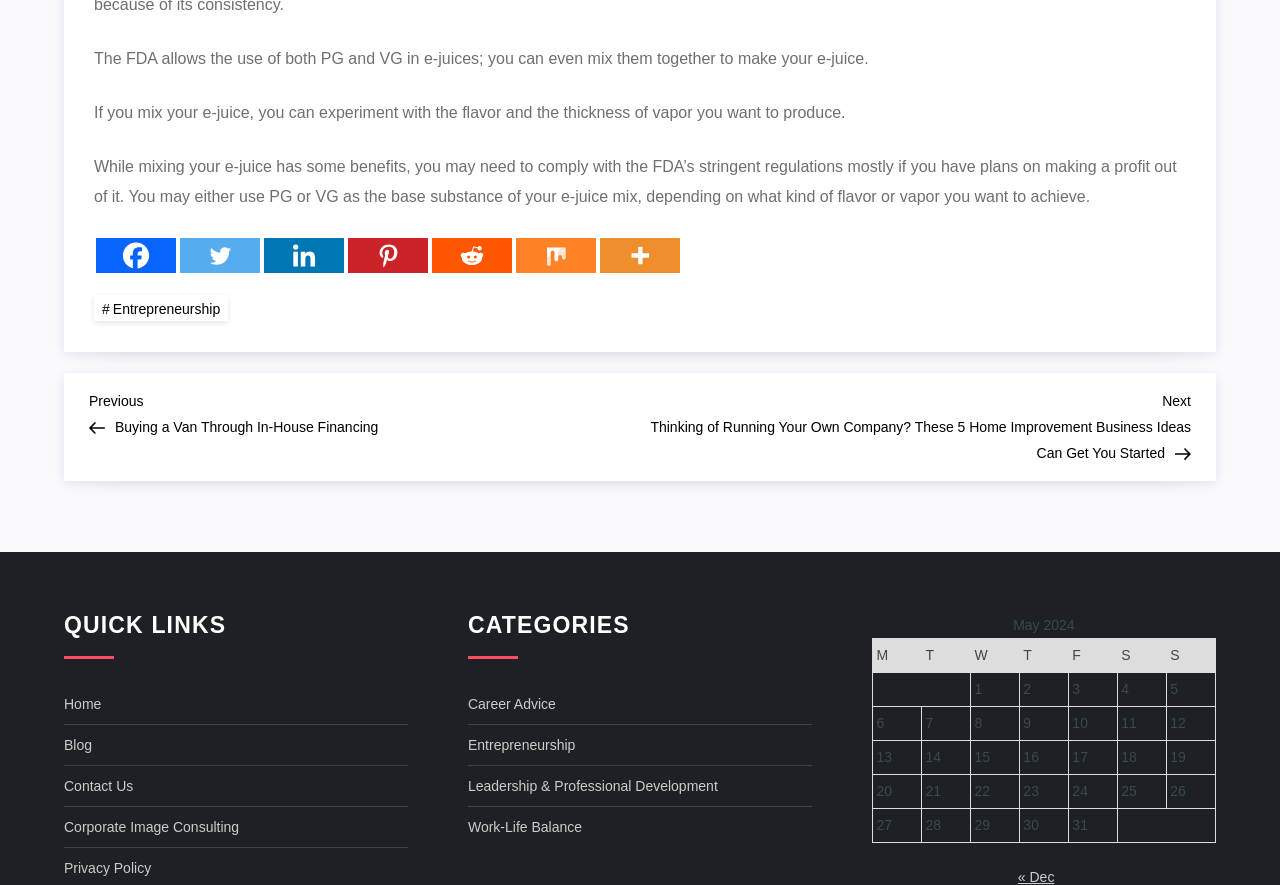Given the element description Work-Life Balance, identify the bounding box coordinates for the UI element on the webpage screenshot. The format should be (top-left x, top-left y, bottom-right x, bottom-right y), with values between 0 and 1.

[0.366, 0.919, 0.455, 0.949]